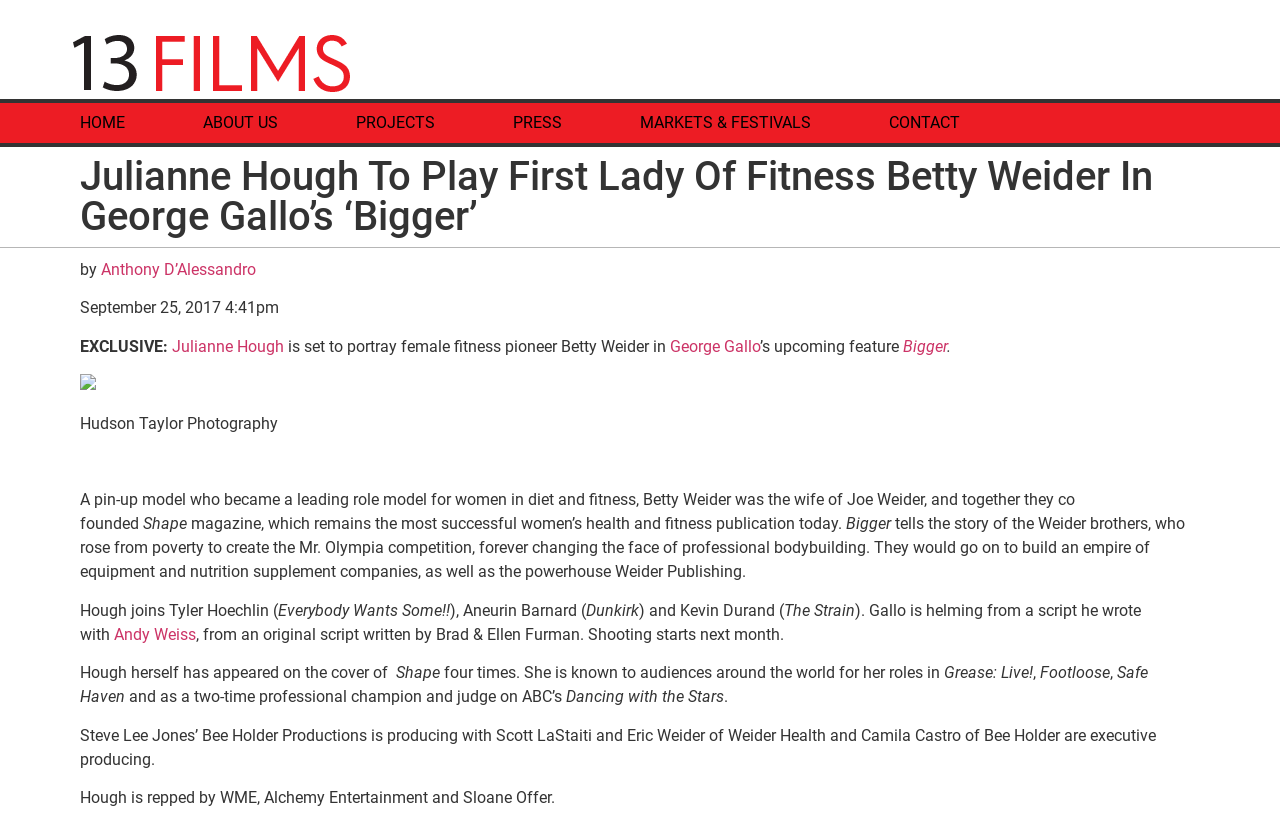Determine the main headline of the webpage and provide its text.

Julianne Hough To Play First Lady Of Fitness Betty Weider In George Gallo’s ‘Bigger’